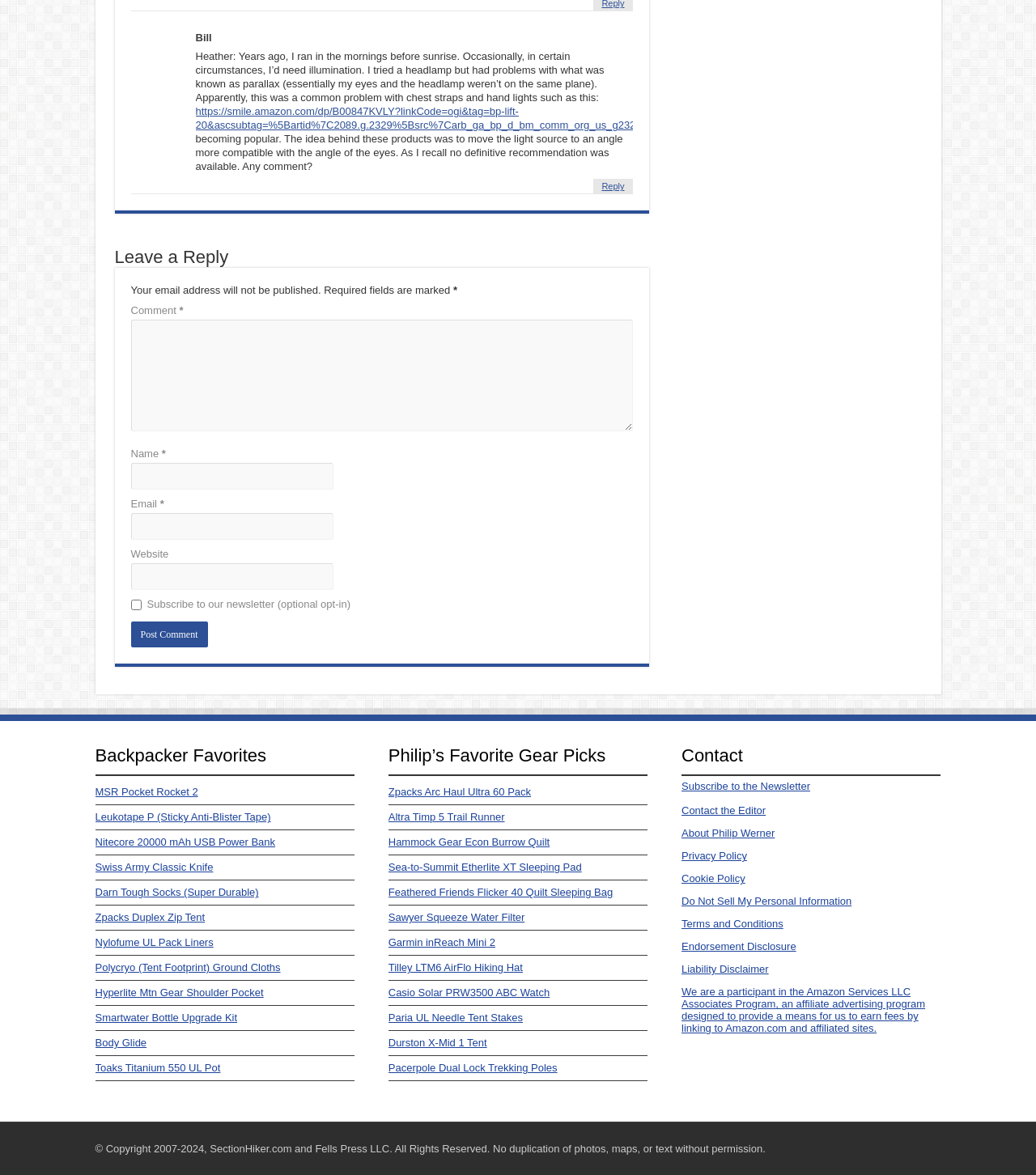What is the name of the website?
Give a detailed and exhaustive answer to the question.

The copyright notice at the bottom of the page says '© Copyright 2007-2024, SectionHiker.com and Fells Press LLC. All Rights Reserved.', which indicates that the name of the website is SectionHiker.com.